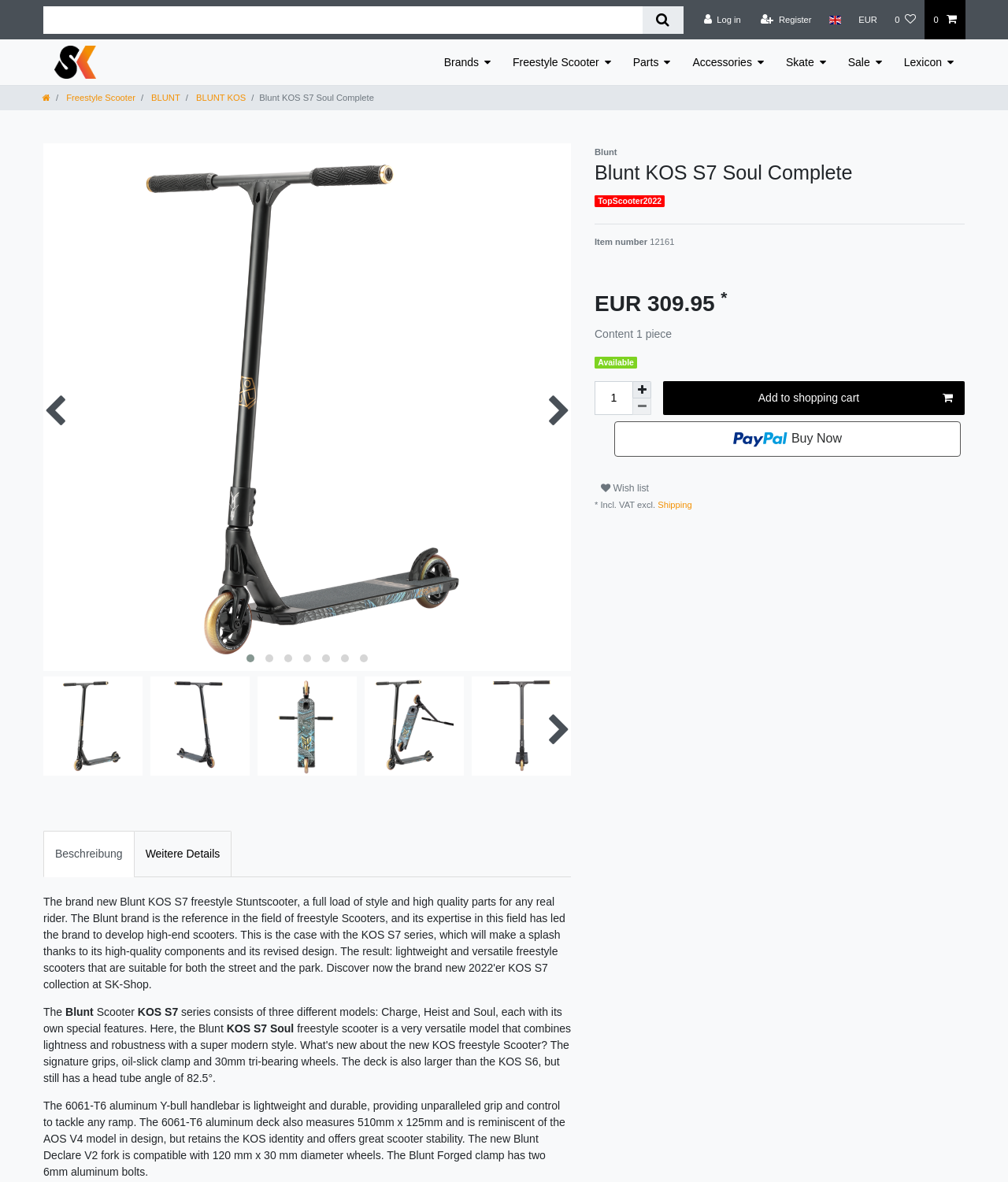Please predict the bounding box coordinates of the element's region where a click is necessary to complete the following instruction: "Search for a term". The coordinates should be represented by four float numbers between 0 and 1, i.e., [left, top, right, bottom].

[0.043, 0.005, 0.638, 0.028]